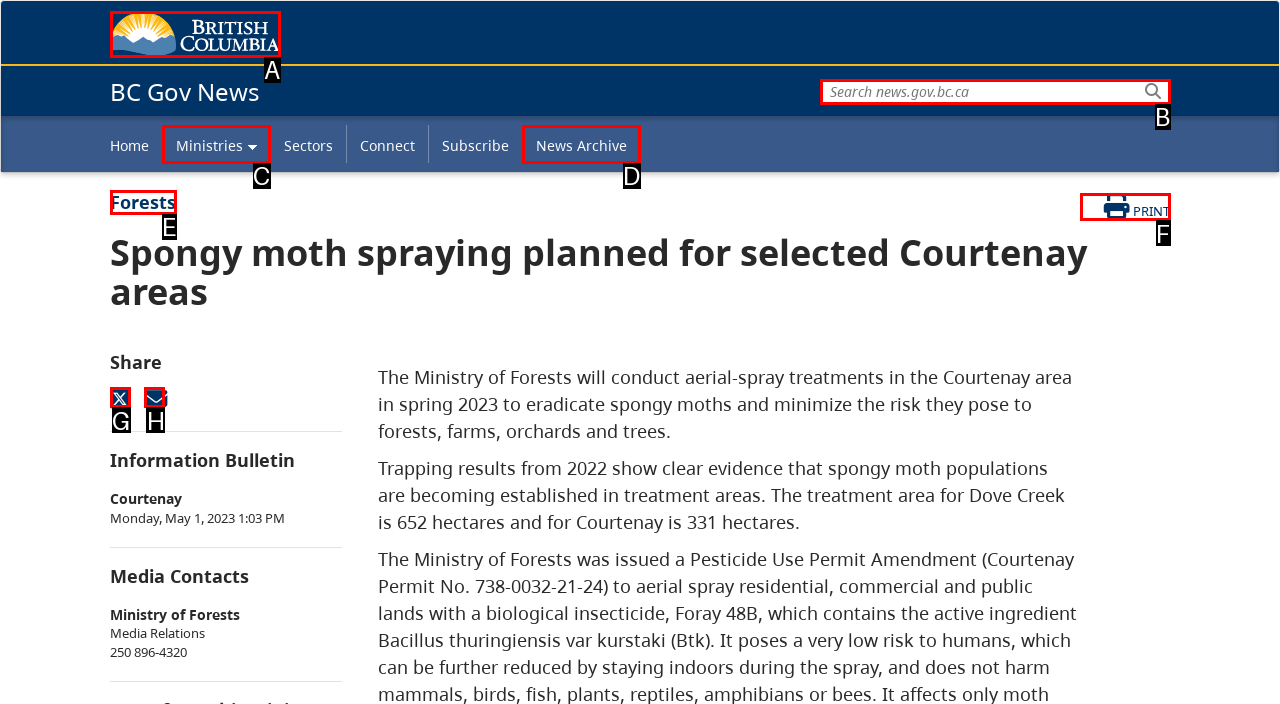For the instruction: Go to Government of B.C. website, which HTML element should be clicked?
Respond with the letter of the appropriate option from the choices given.

A